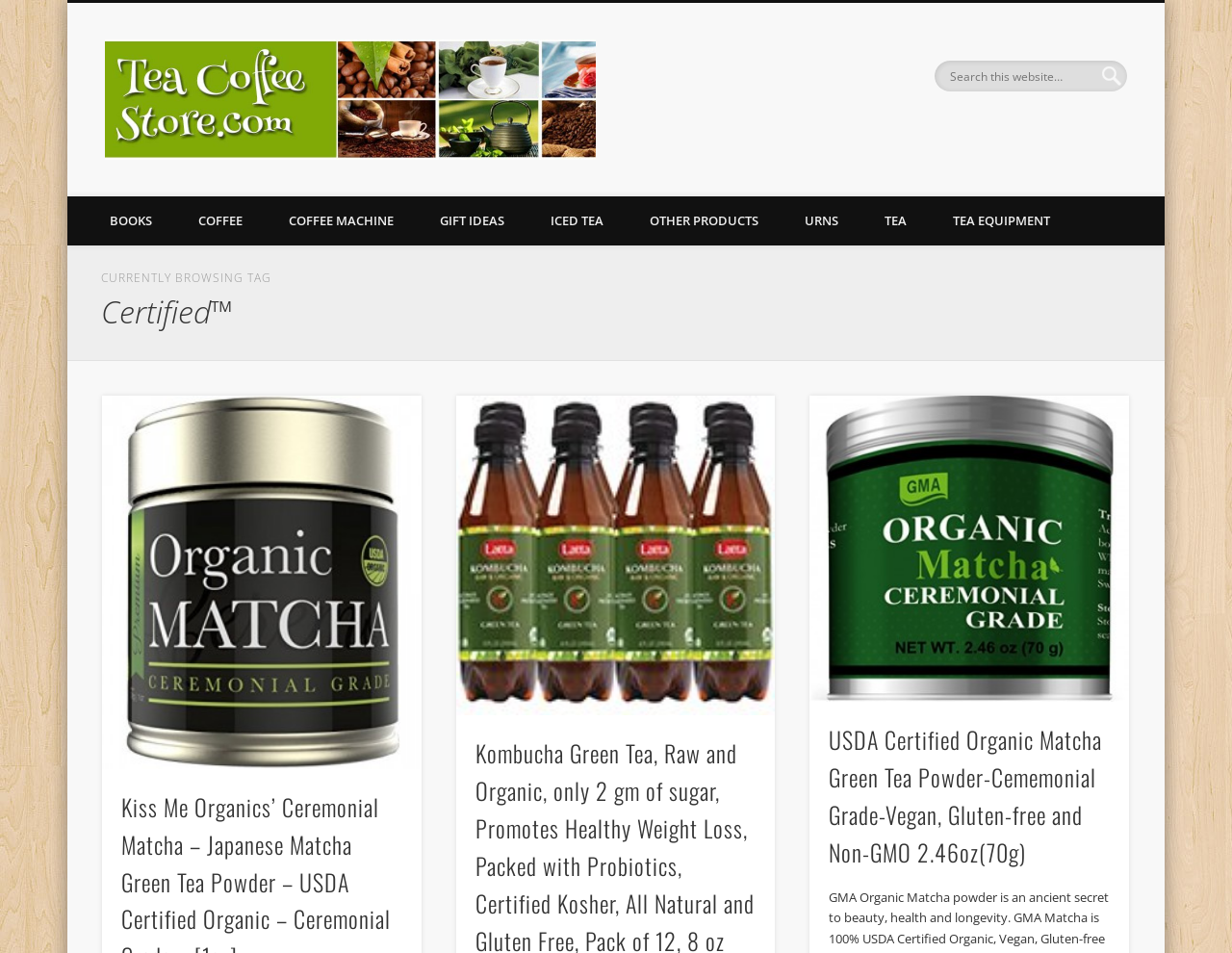Determine the bounding box coordinates of the UI element described below. Use the format (top-left x, top-left y, bottom-right x, bottom-right y) with floating point numbers between 0 and 1: Other Products

[0.509, 0.206, 0.634, 0.258]